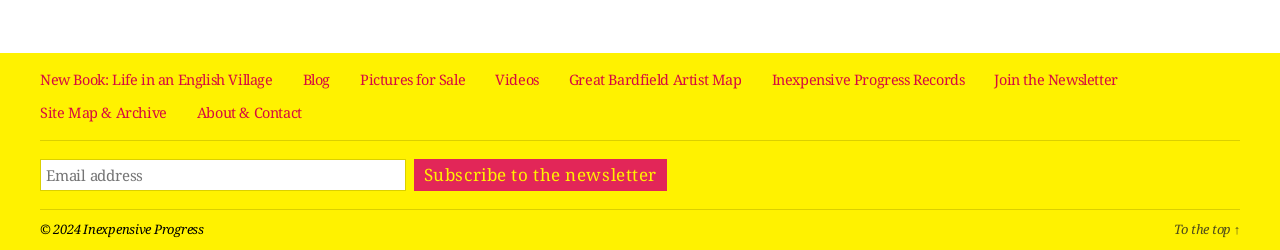What is the purpose of the textbox?
Please provide a comprehensive answer to the question based on the webpage screenshot.

The textbox is located next to the 'Subscribe to the newsletter' button, which suggests that it is used to input an email address to subscribe to the newsletter.